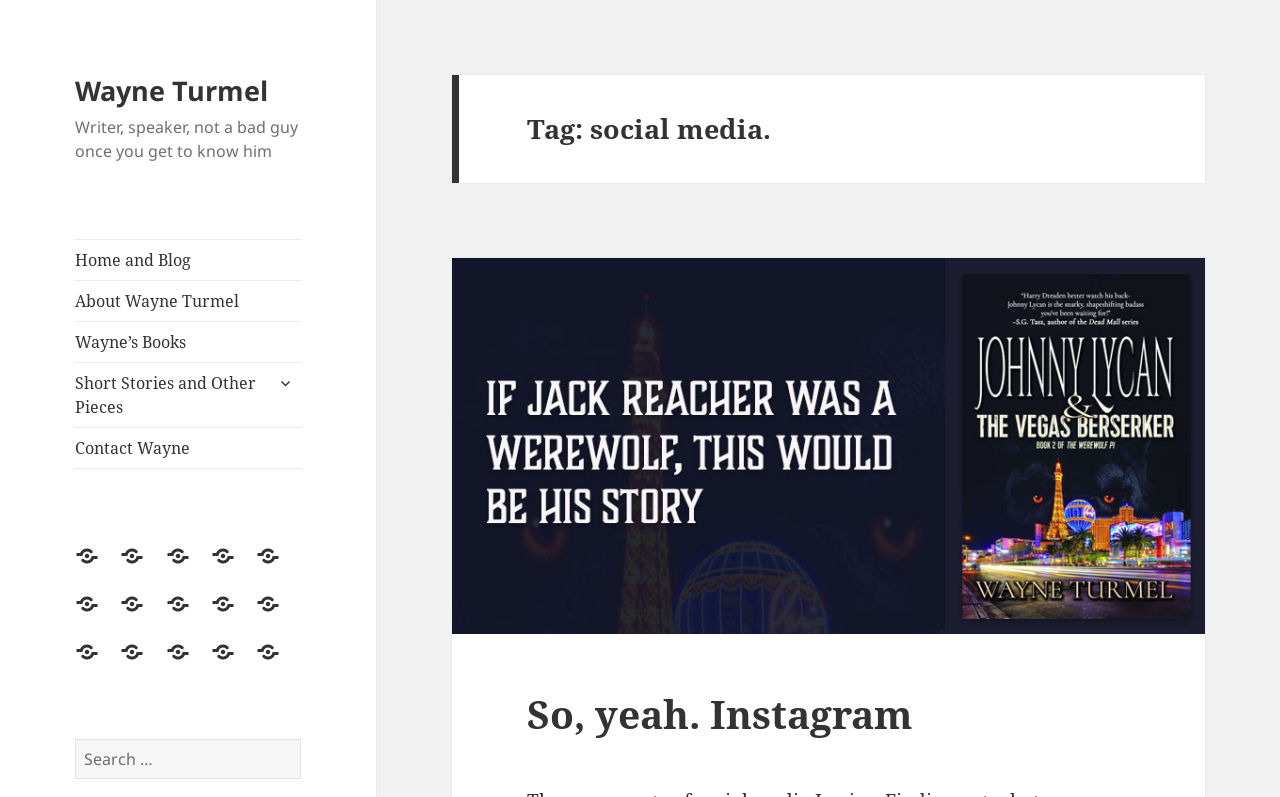Can you determine the bounding box coordinates of the area that needs to be clicked to fulfill the following instruction: "Click the Illabo Show link"?

None